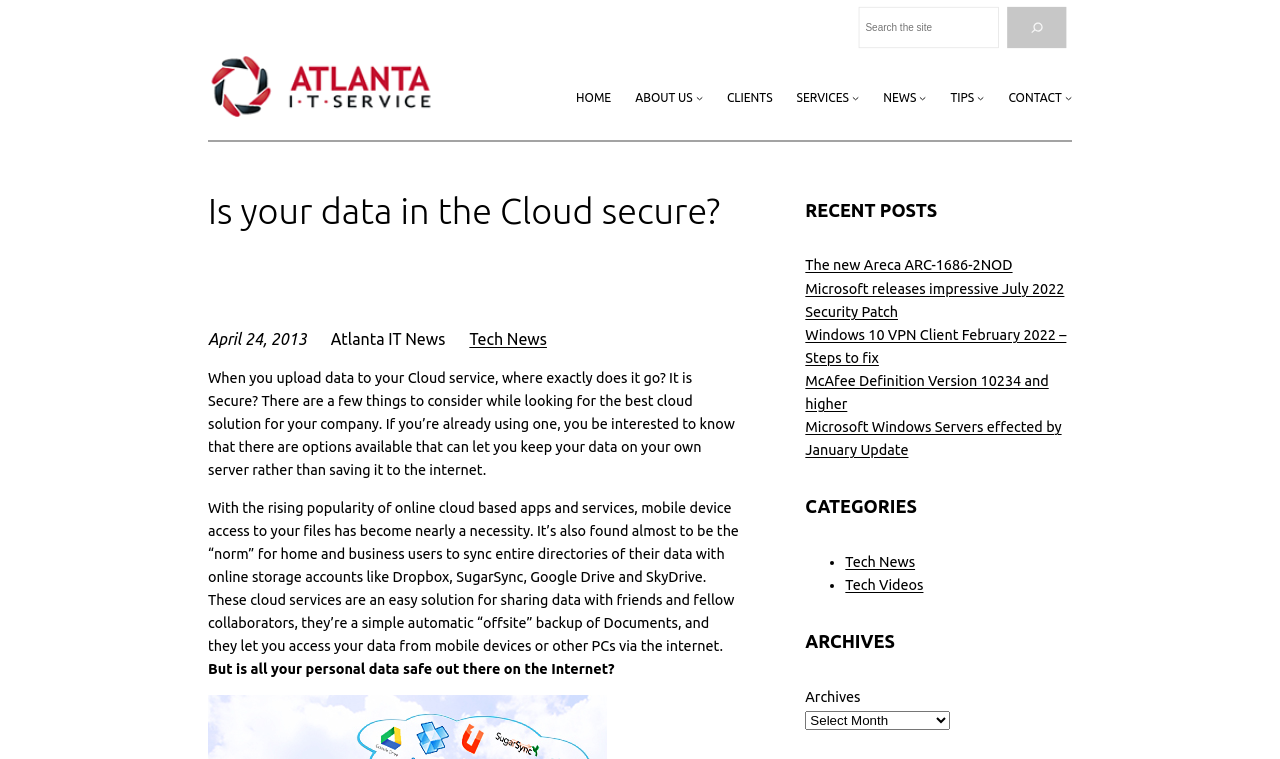What is the title or heading displayed on the webpage?

Is your data in the Cloud secure?